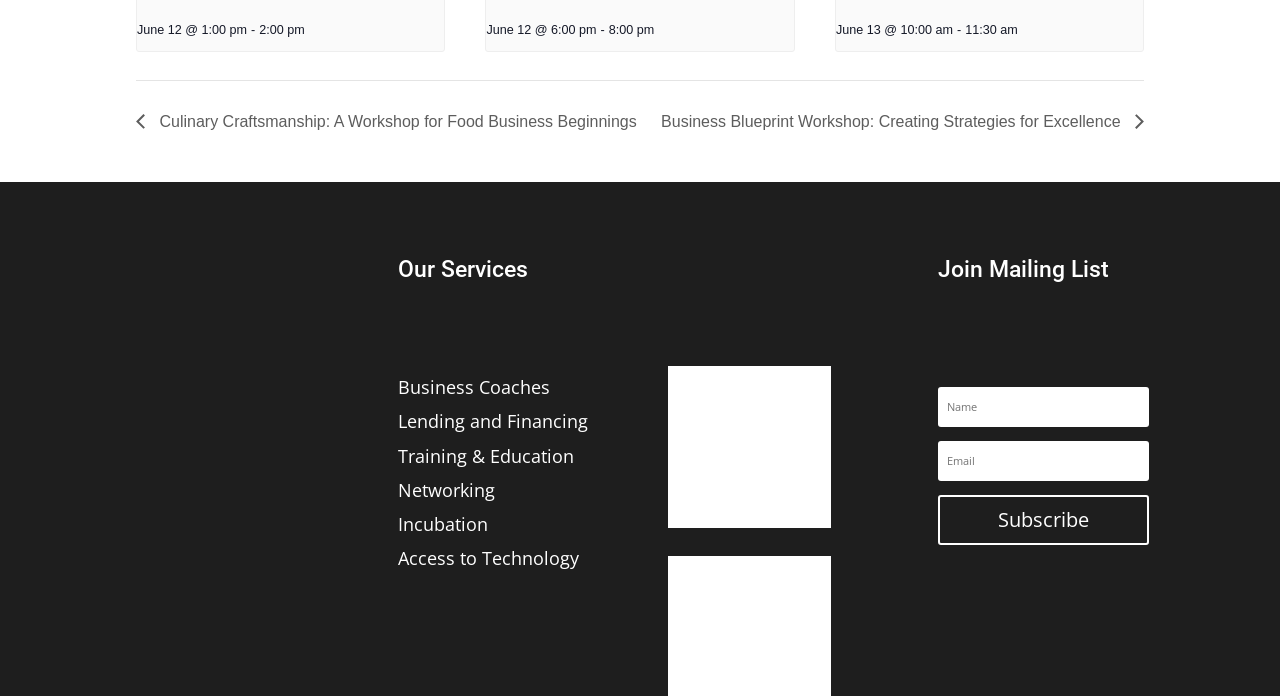For the given element description Subscribe, determine the bounding box coordinates of the UI element. The coordinates should follow the format (top-left x, top-left y, bottom-right x, bottom-right y) and be within the range of 0 to 1.

[0.733, 0.712, 0.898, 0.784]